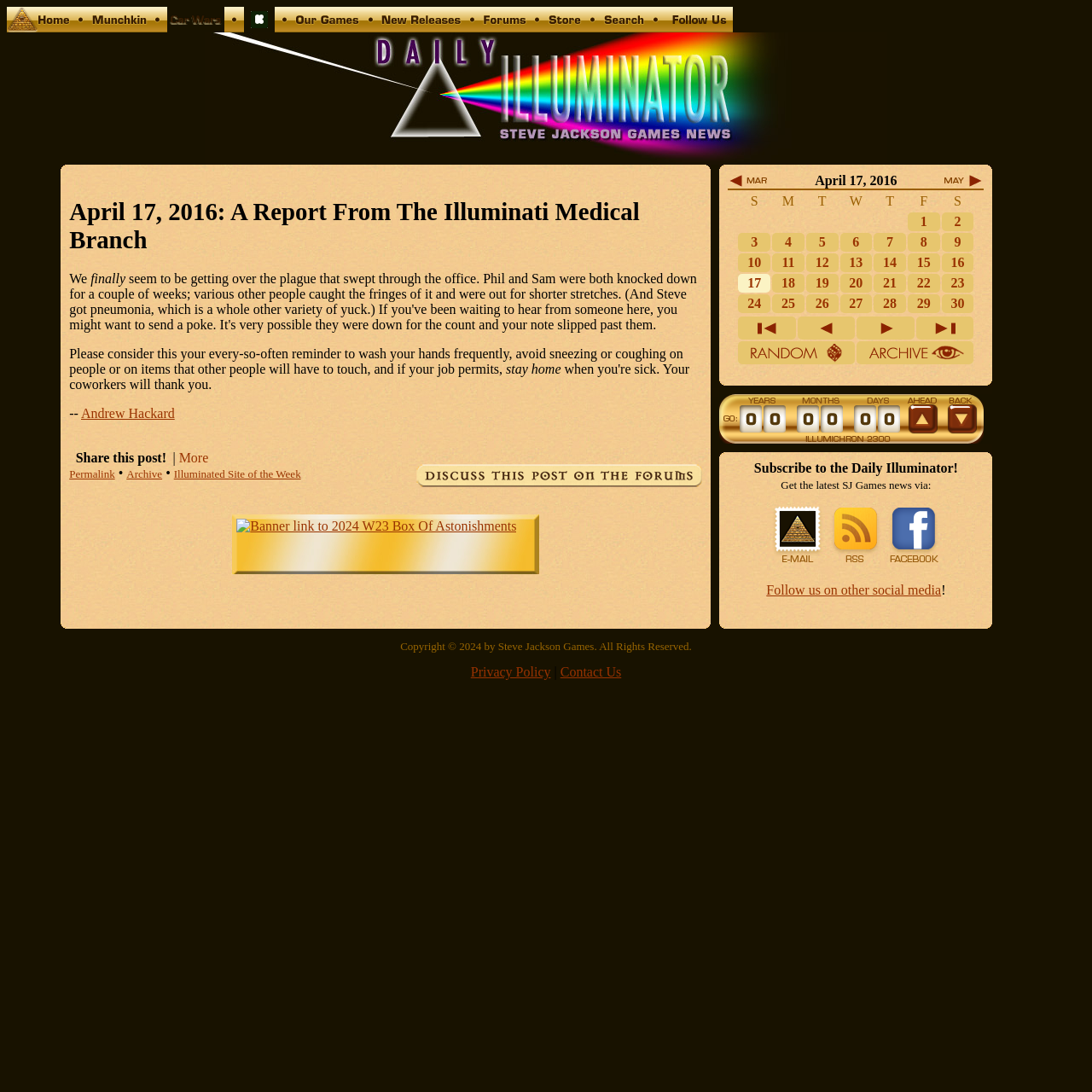What is the purpose of the 'Daily Illuminator'?
Ensure your answer is thorough and detailed.

I inferred the answer by looking at the content of the blog post, which appears to be a news update or report from the Illuminati Medical Branch, suggesting that the 'Daily Illuminator' is a news or update service.